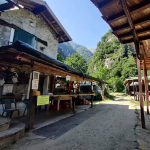What is the surrounding landscape like?
Look at the image and respond to the question as thoroughly as possible.

The caption describes the surrounding landscape as 'lush green', which implies that the area is densely vegetated and has a vibrant, natural beauty. This is reinforced by the mention of 'mountains' and 'hiking trails', which suggests that the landscape is rugged and scenic.